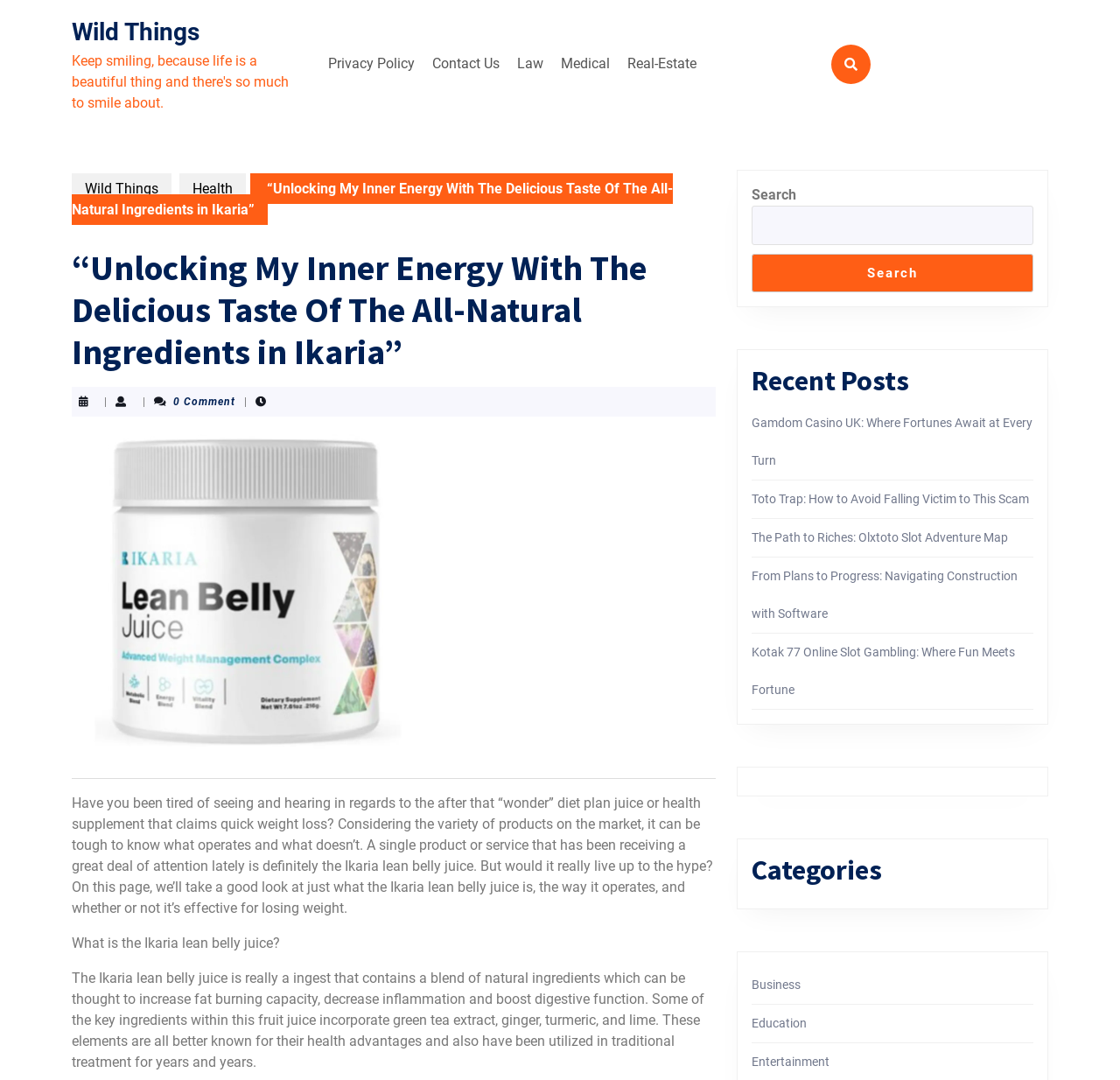Provide the bounding box coordinates of the HTML element this sentence describes: "Contact Us". The bounding box coordinates consist of four float numbers between 0 and 1, i.e., [left, top, right, bottom].

[0.38, 0.043, 0.452, 0.075]